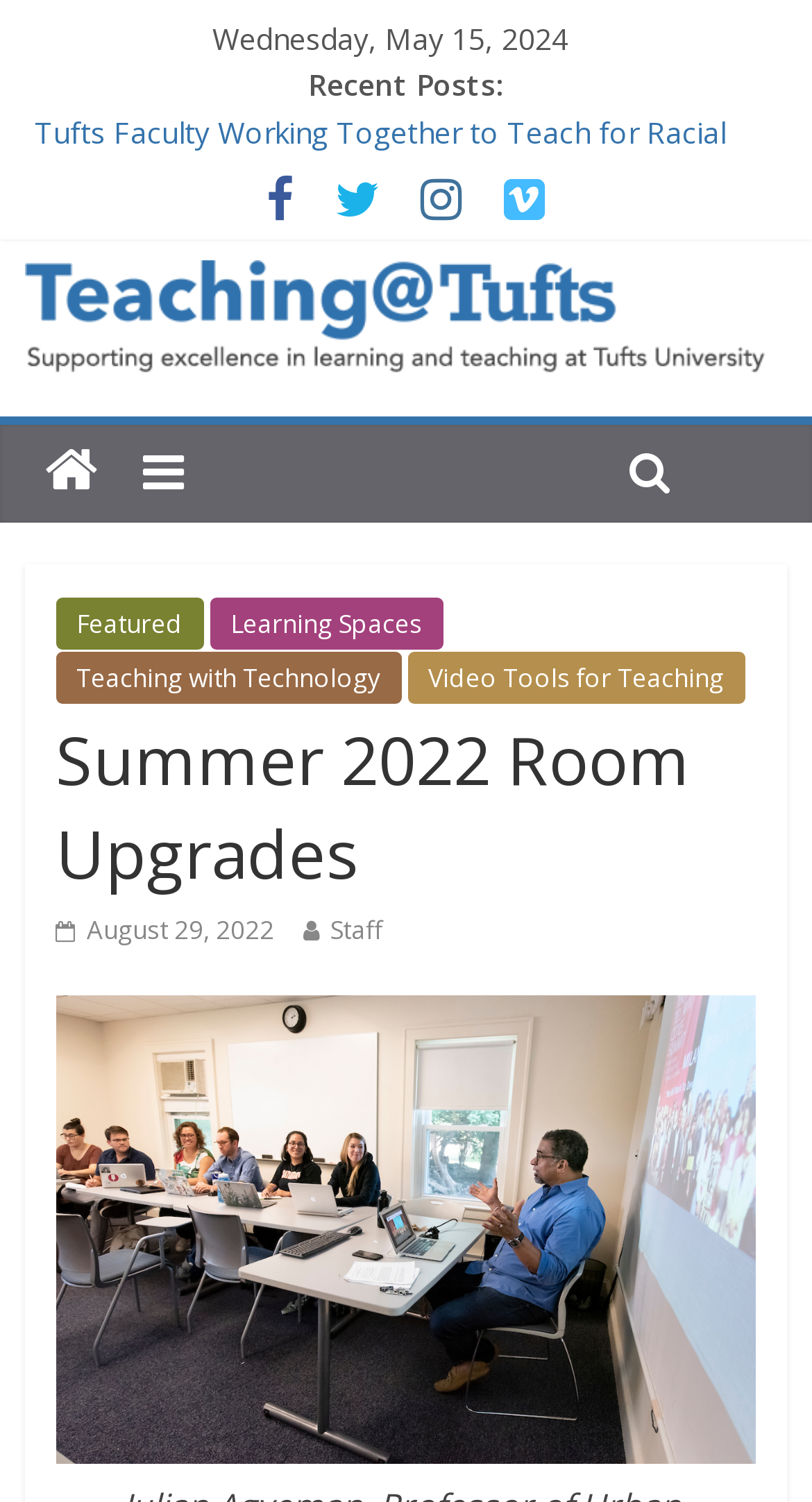Write an elaborate caption that captures the essence of the webpage.

The webpage is about Summer 2022 Room Upgrades on the Teaching@Tufts platform. At the top, there is a date displayed, "Wednesday, May 15, 2024". Below the date, there is a section labeled "Recent Posts:".

Under the "Recent Posts:" section, there are six links to different articles, including "Tufts Faculty Working Together to Teach for Racial Equity", "Giving Feedback on Student Writing", and others. These links are arranged vertically, with the first link starting from the top left and the last link ending at the bottom right.

To the right of the article links, there are four social media icons, represented by Unicode characters. These icons are aligned horizontally and are positioned near the top of the page.

On the top right, there is a link to "Teaching@Tufts" with an accompanying image. Below this link, there is a small icon and a heading with a Unicode character.

The main content of the page is divided into sections, with headings and links to different categories, including "Featured", "Learning Spaces", "Teaching with Technology", and "Video Tools for Teaching". These sections are arranged vertically, with some sections having additional links or icons.

In the middle of the page, there is a prominent header that reads "Summer 2022 Room Upgrades". Below this header, there is a link to an article with a date, "August 29, 2022", and a link to "Staff".